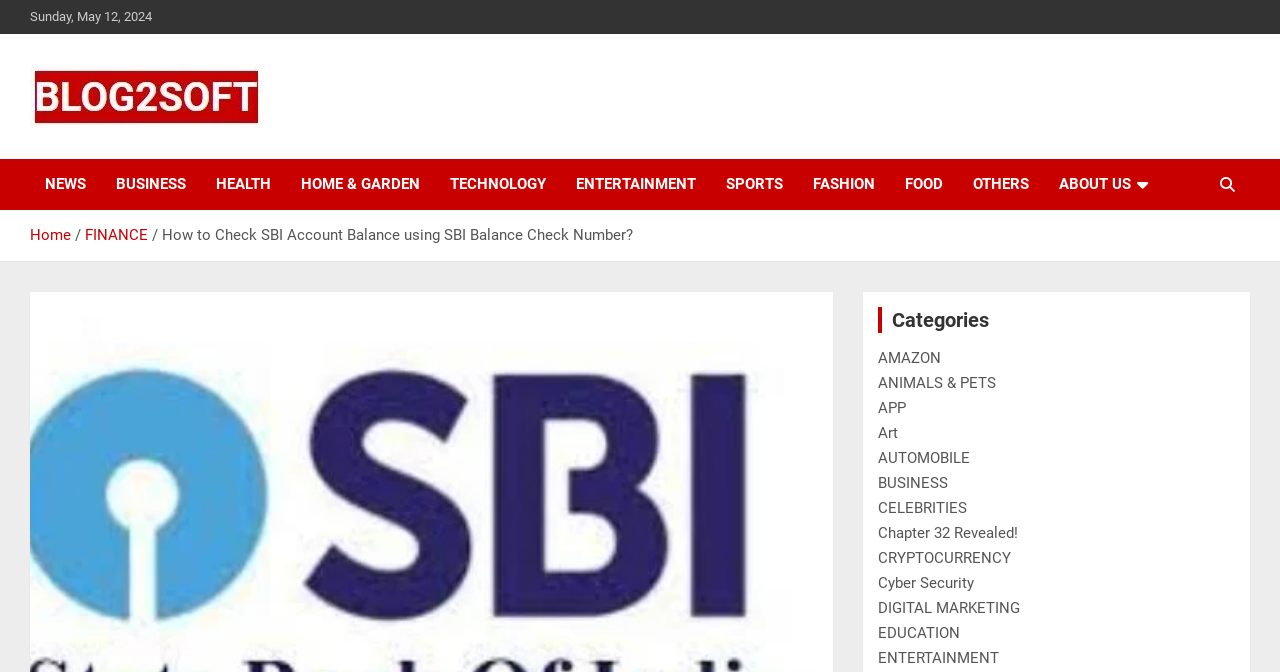What is the date displayed on the webpage?
Identify the answer in the screenshot and reply with a single word or phrase.

Sunday, May 12, 2024